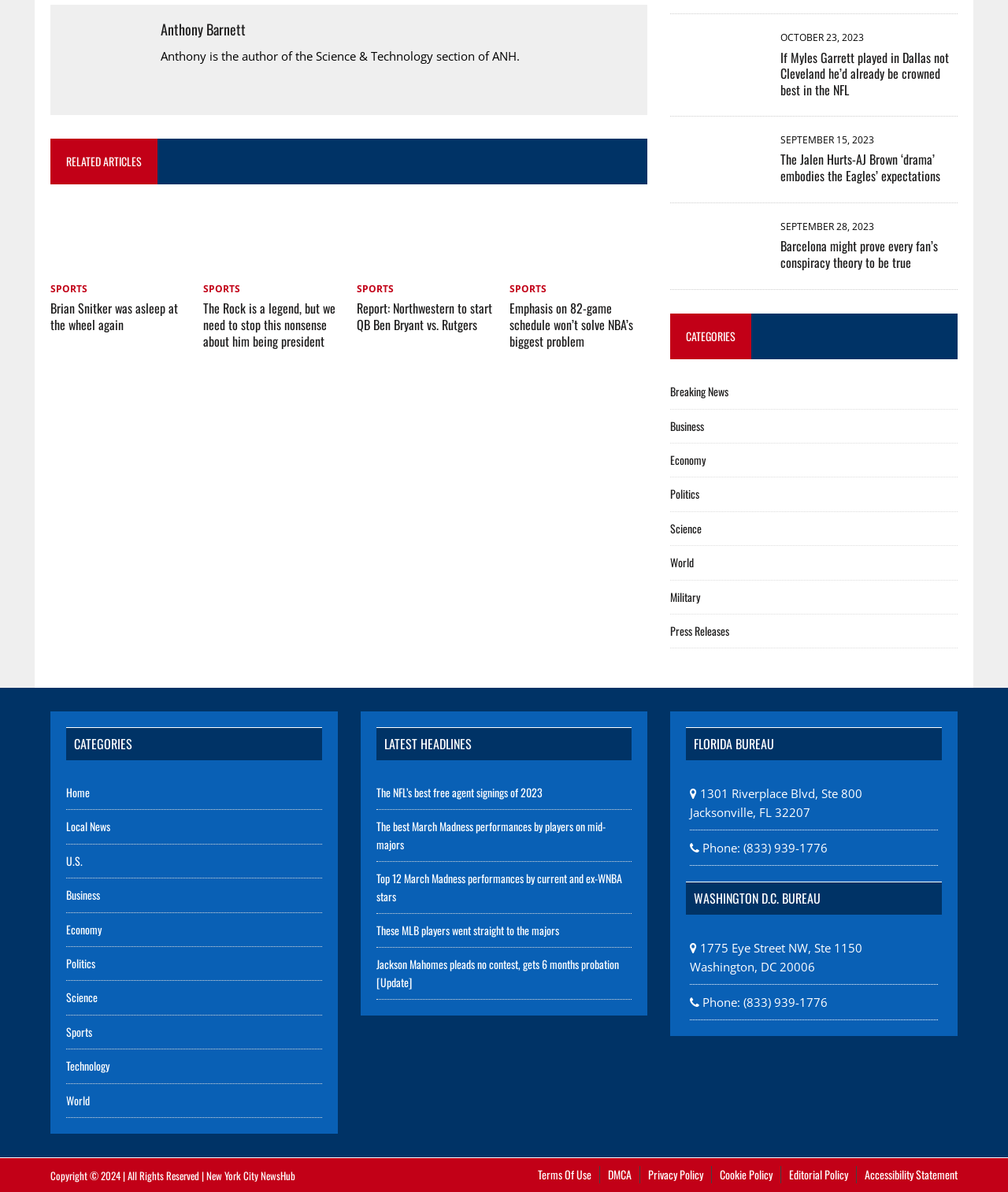Identify the bounding box for the UI element specified in this description: "Phone: (833) 939-1776". The coordinates must be four float numbers between 0 and 1, formatted as [left, top, right, bottom].

[0.684, 0.834, 0.821, 0.847]